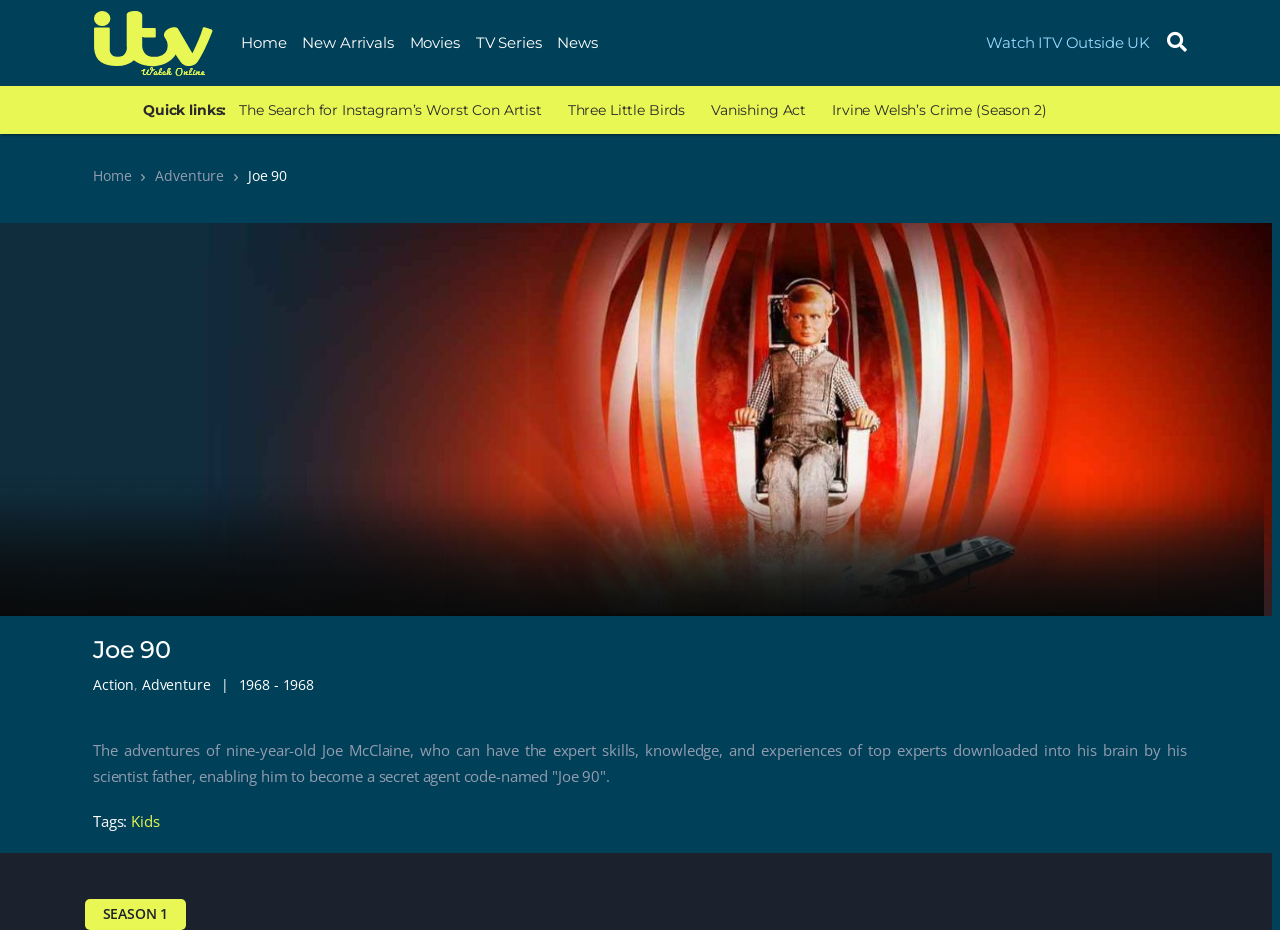Please locate the bounding box coordinates of the element's region that needs to be clicked to follow the instruction: "search for something". The bounding box coordinates should be provided as four float numbers between 0 and 1, i.e., [left, top, right, bottom].

[0.913, 0.048, 0.97, 0.069]